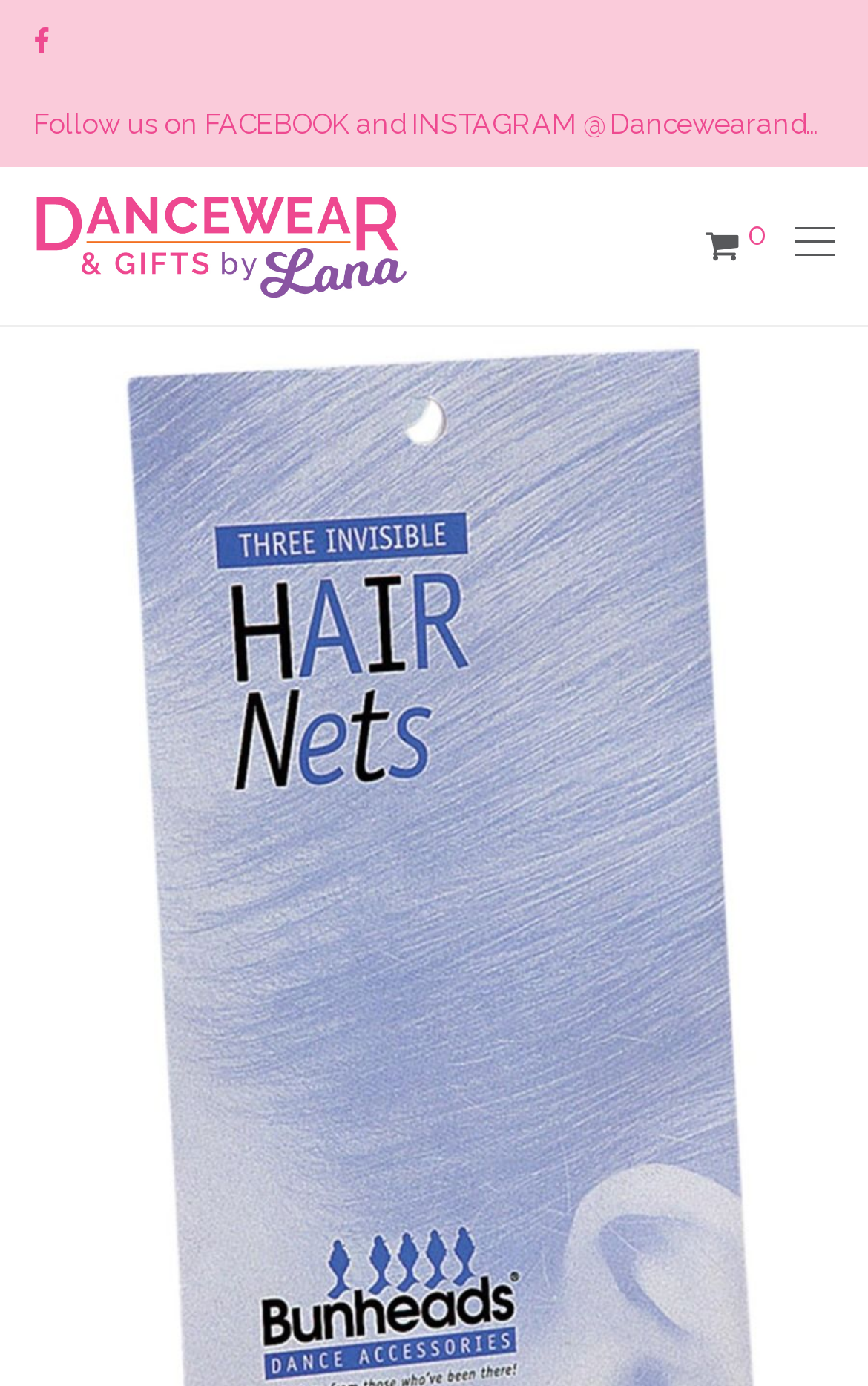What is the direction of the arrow in the previous link?
Using the image as a reference, give a one-word or short phrase answer.

Left